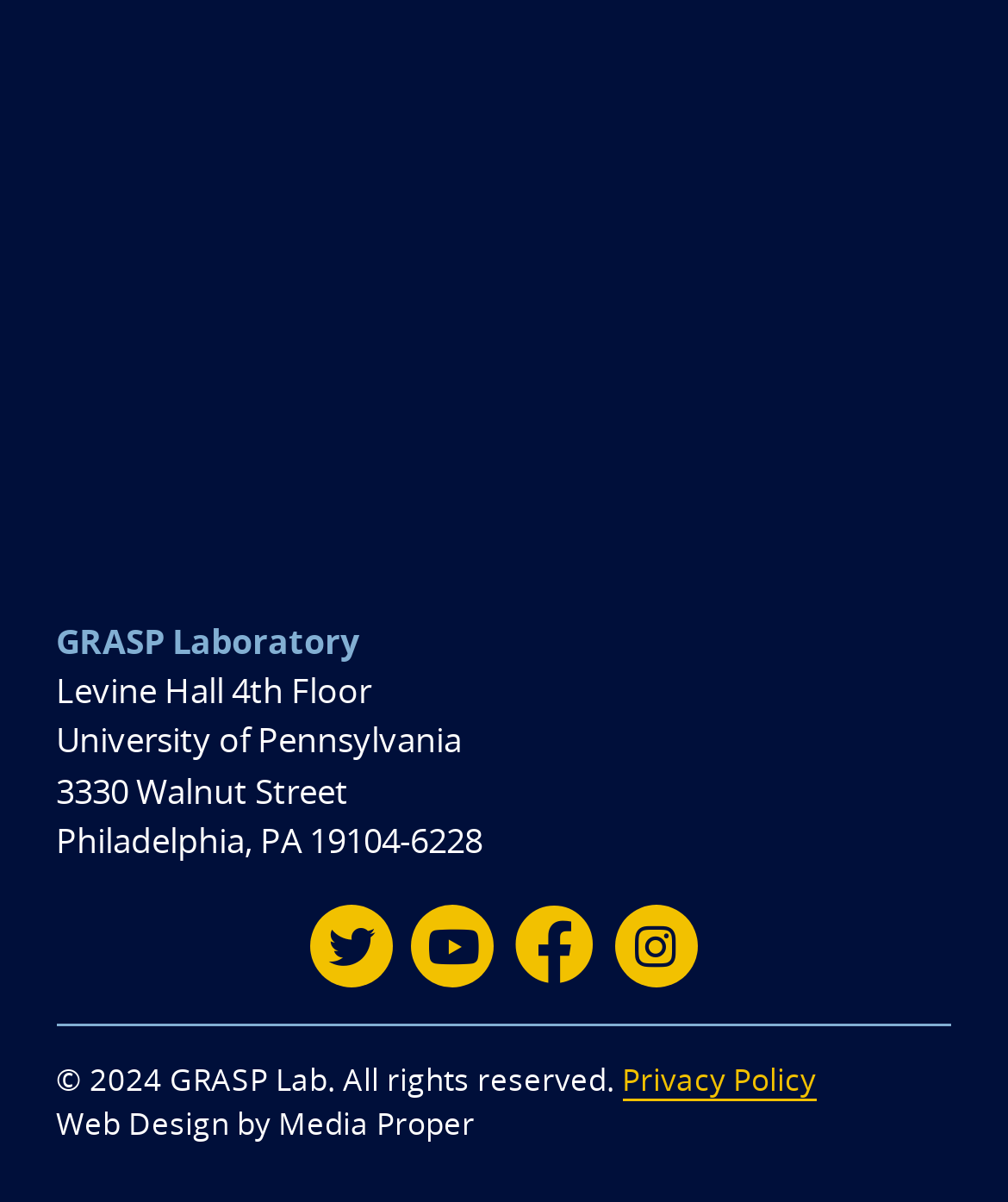Determine the bounding box coordinates in the format (top-left x, top-left y, bottom-right x, bottom-right y). Ensure all values are floating point numbers between 0 and 1. Identify the bounding box of the UI element described by: aria-label="Instagram"

[0.61, 0.753, 0.692, 0.822]